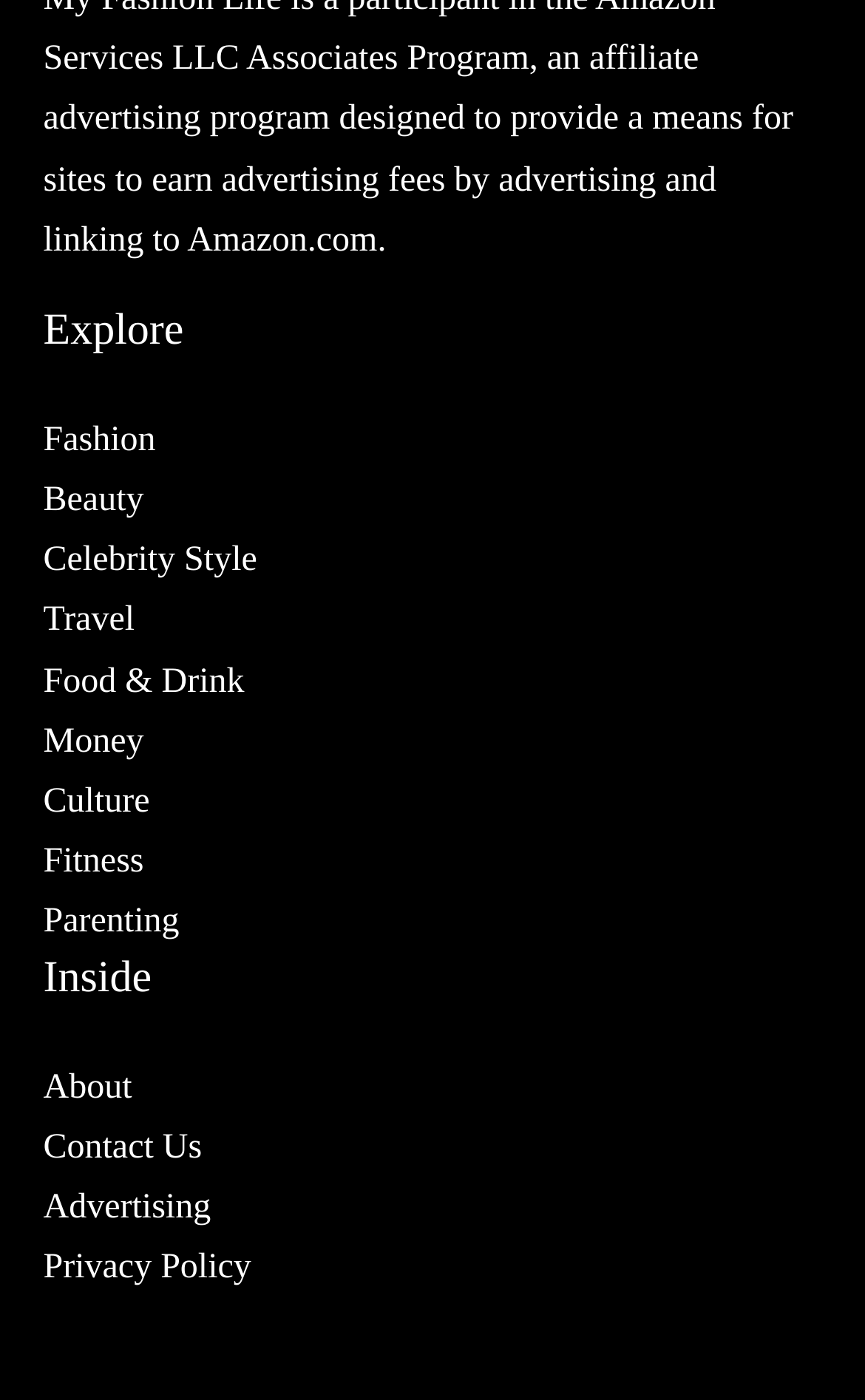Provide the bounding box coordinates of the area you need to click to execute the following instruction: "Read about celebrity style".

[0.05, 0.387, 0.297, 0.414]